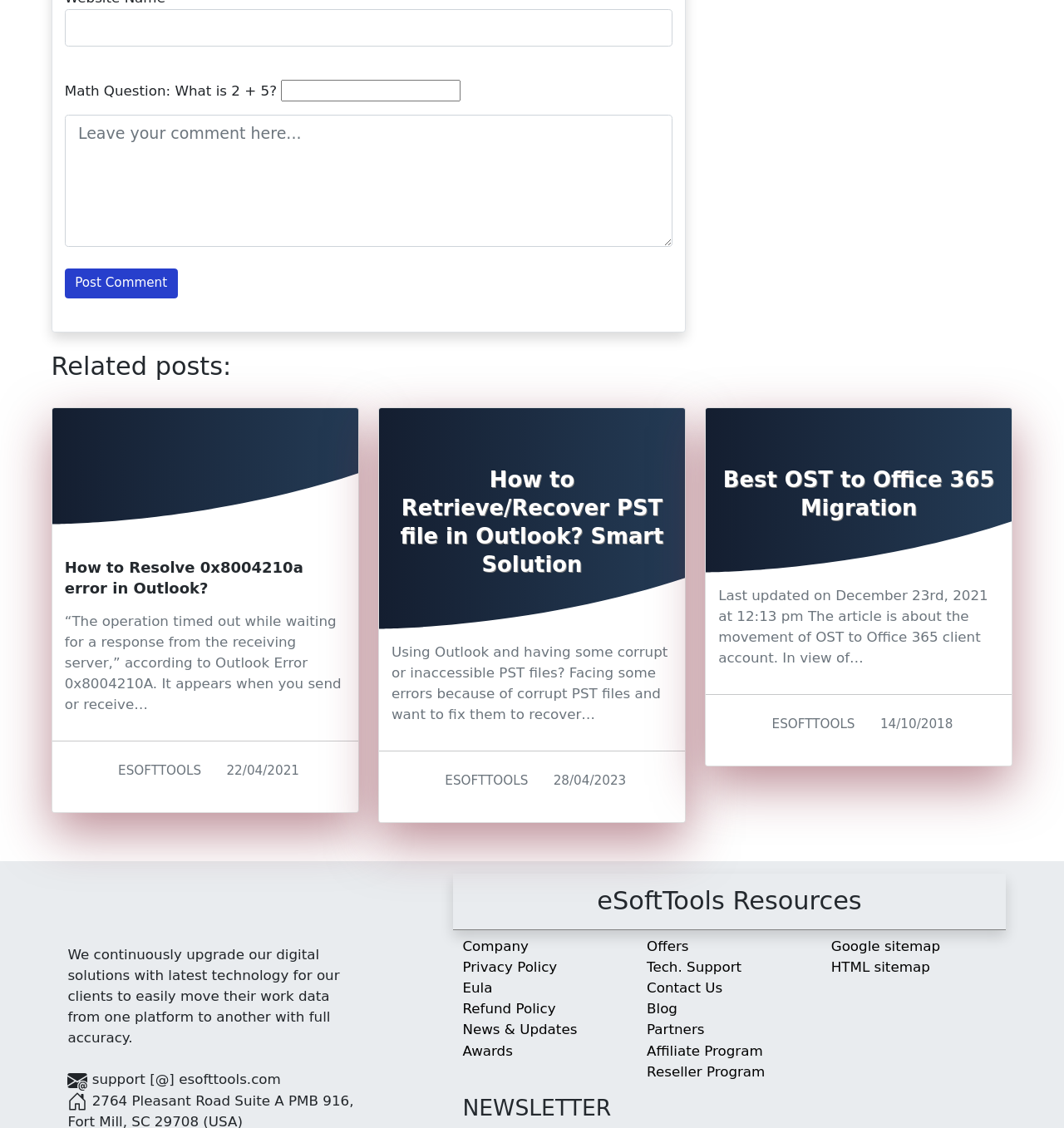Refer to the image and answer the question with as much detail as possible: What is the math question being asked?

The math question is displayed as a StaticText element above the textbox where the user can input their answer.